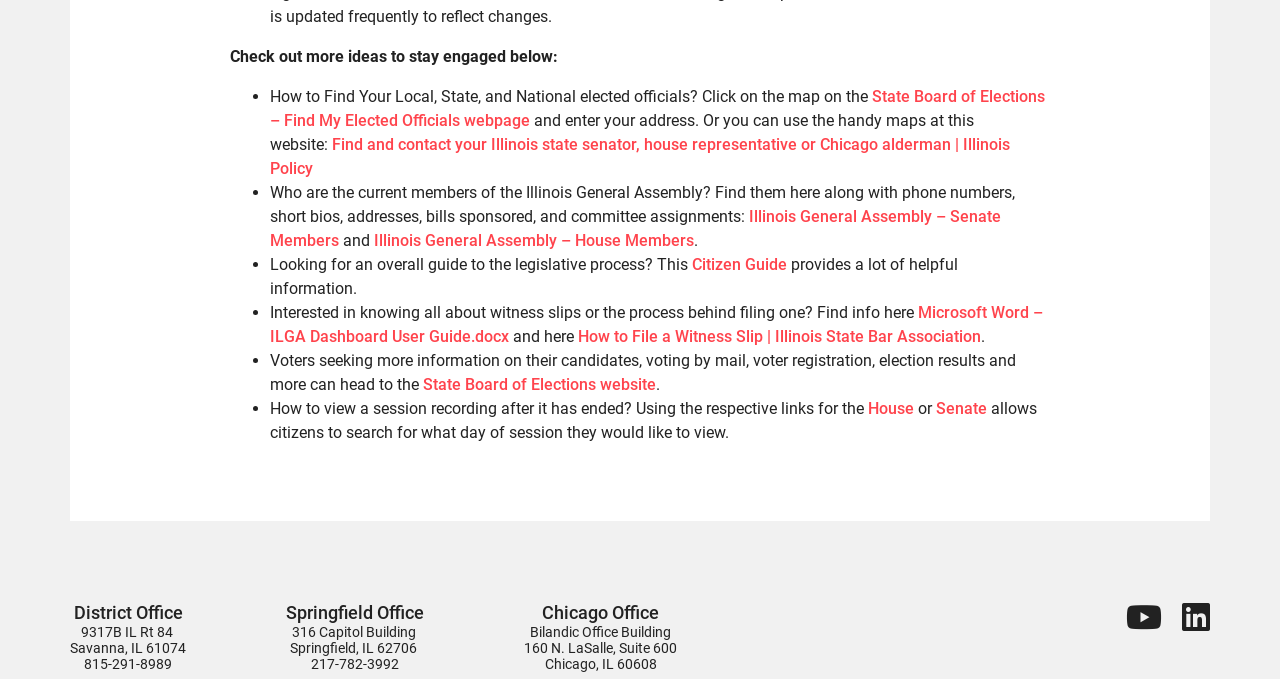Locate the bounding box coordinates of the clickable region necessary to complete the following instruction: "Click on the link to find your local, state, and national elected officials". Provide the coordinates in the format of four float numbers between 0 and 1, i.e., [left, top, right, bottom].

[0.211, 0.129, 0.816, 0.192]